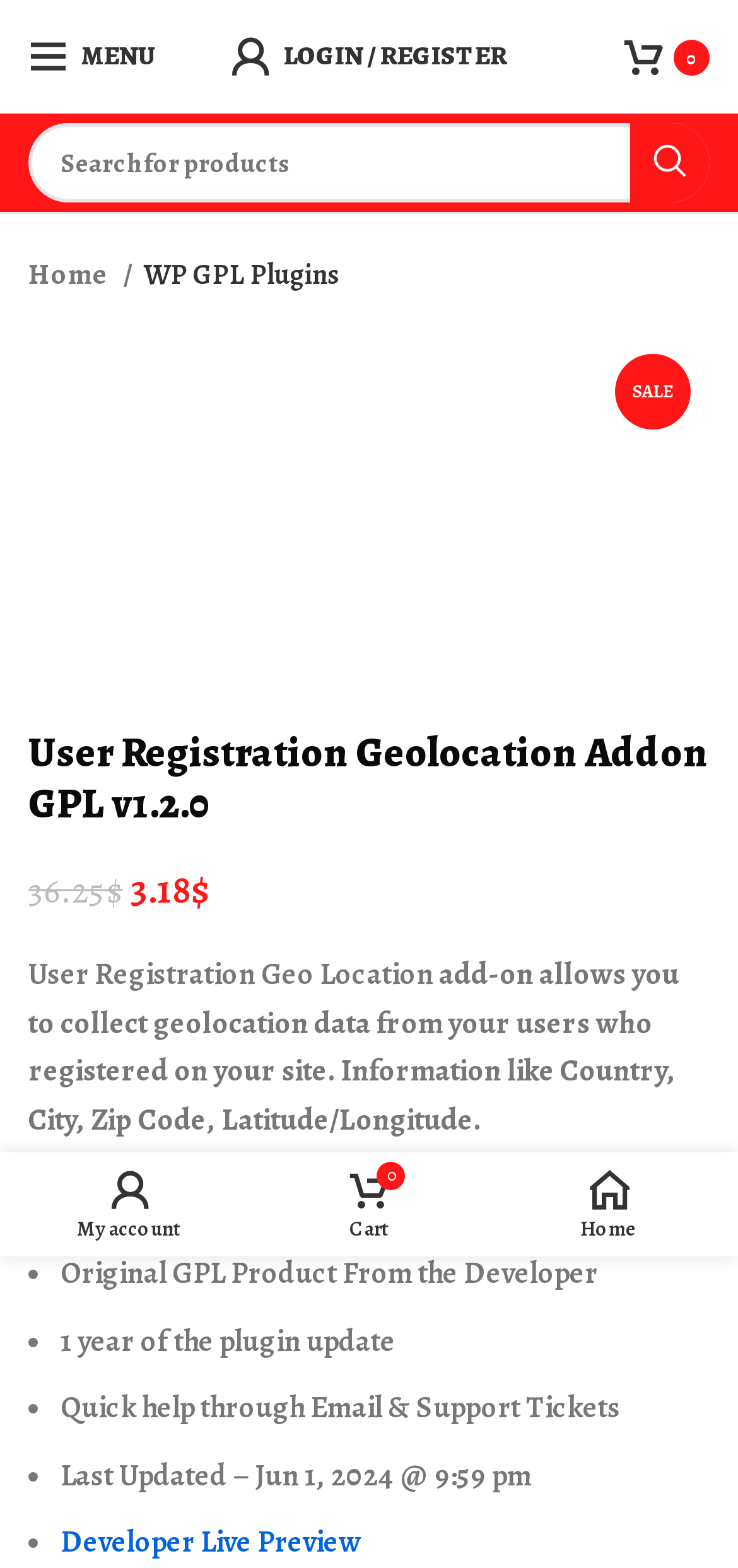Provide the bounding box coordinates for the area that should be clicked to complete the instruction: "Login or register".

[0.287, 0.012, 0.713, 0.06]